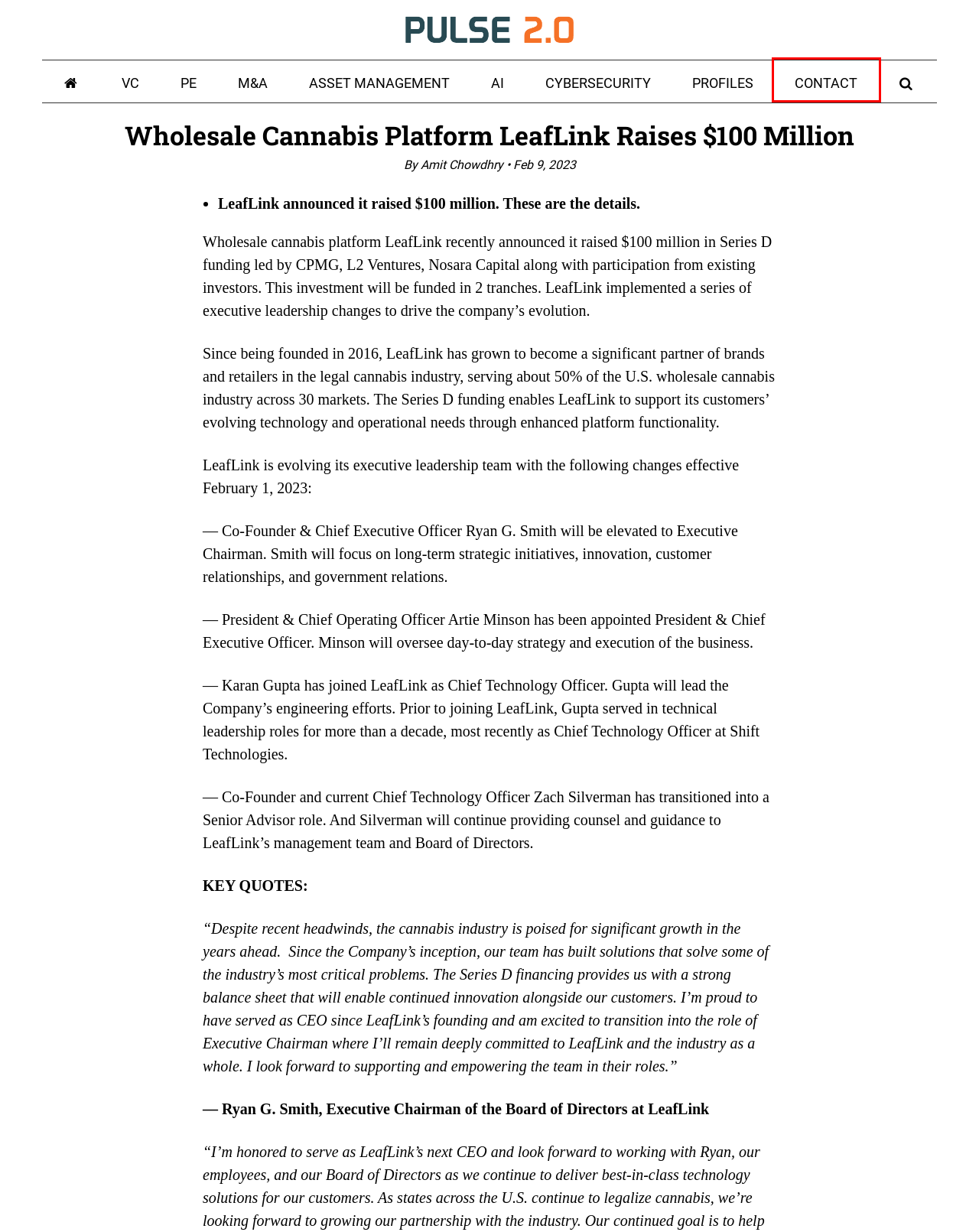Given a screenshot of a webpage with a red bounding box highlighting a UI element, choose the description that best corresponds to the new webpage after clicking the element within the red bounding box. Here are your options:
A. Contact
B. Artificial Intelligence | Pulse 2.0
C. Mergers & Acquisitions | Pulse 2.0
D. Private Equity | Pulse 2.0
E. Profiles | Pulse 2.0
F. Asset Management | Pulse 2.0
G. Cybersecurity | Pulse 2.0
H. Pulse 2.0 | Business news, profiles, and deal flow coverage

A